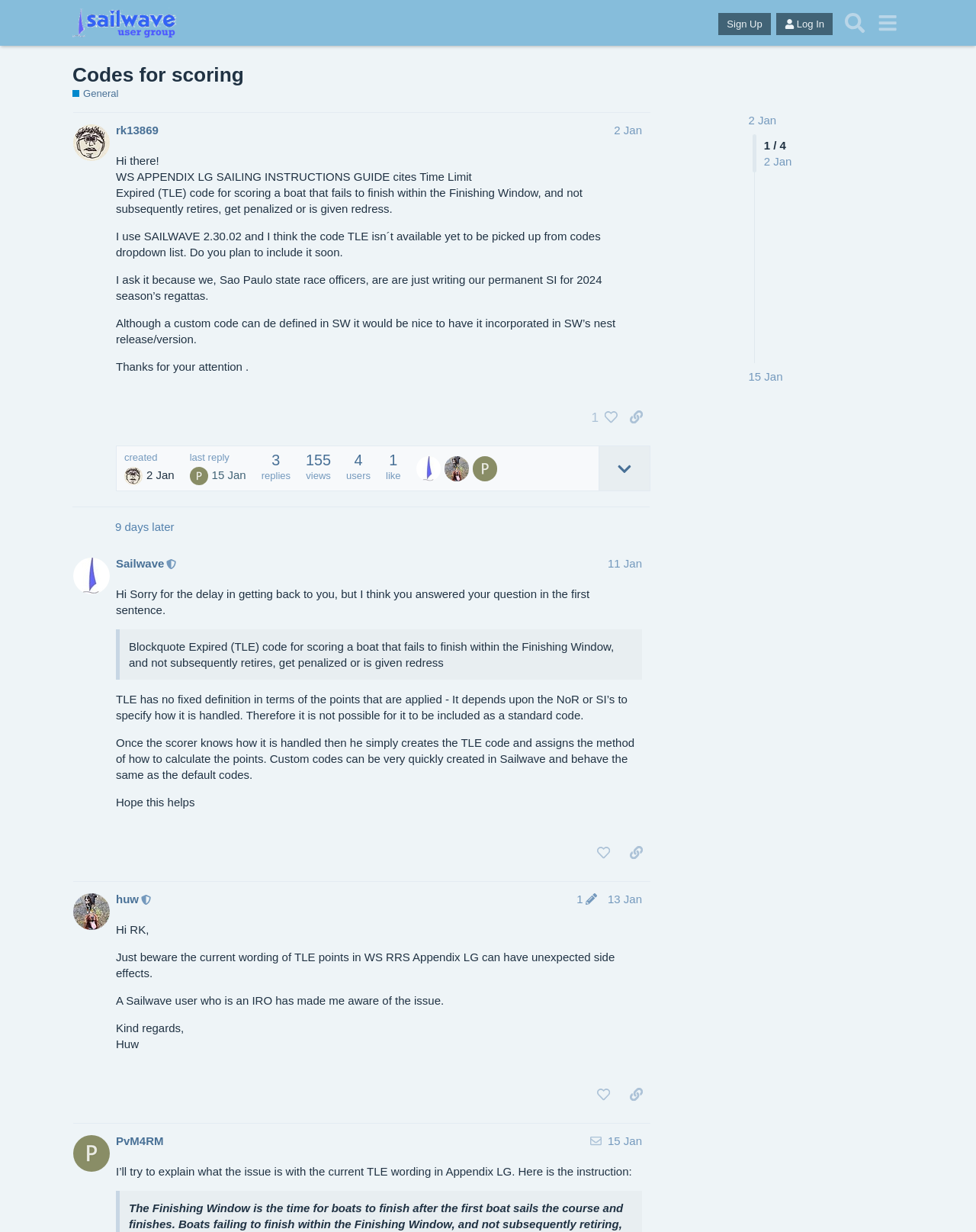Find the bounding box coordinates of the element you need to click on to perform this action: 'Like this post'. The coordinates should be represented by four float values between 0 and 1, in the format [left, top, right, bottom].

[0.598, 0.328, 0.633, 0.349]